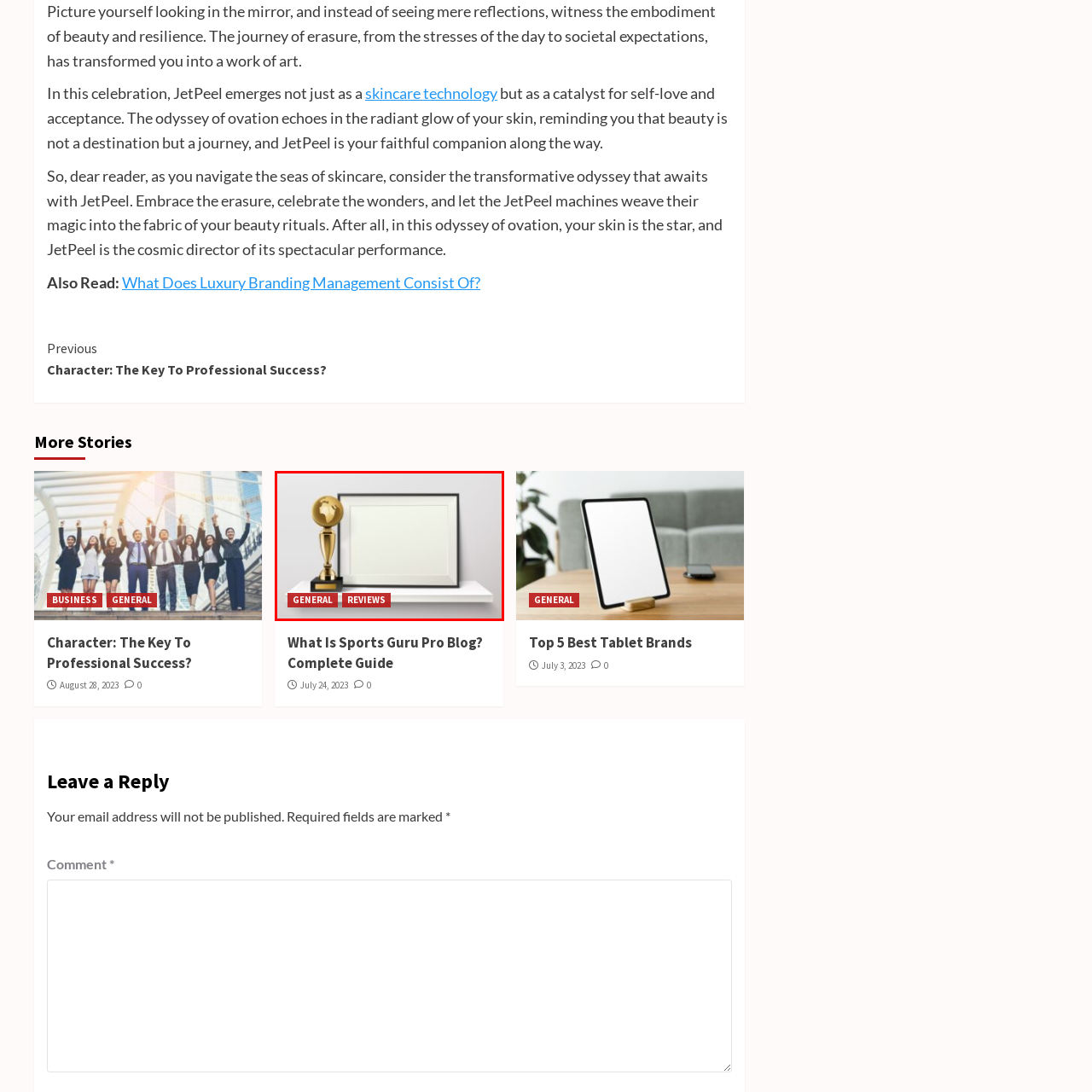Give a detailed account of the scene depicted within the red boundary.

The image features an elegant display on a minimalistic white shelf, showcasing a golden trophy prominently positioned on the left. This trophy, adorned with a globe design, symbolizes achievement and recognition, highlighting excellence in a particular field. Beside the trophy, there is a blank picture frame with a simple black border, inviting potential personalization with a cherished photo or award. Below this striking setup, two vibrant red labels reading "GENERAL" and "REVIEWS" are placed, suggesting contexts associated with the displayed items—possibly indicating categories under which the trophy was awarded or the type of content related to the displayed frame. The overall composition exudes a sense of honor and celebration, making it an ideal visual representation of success and acknowledgment.